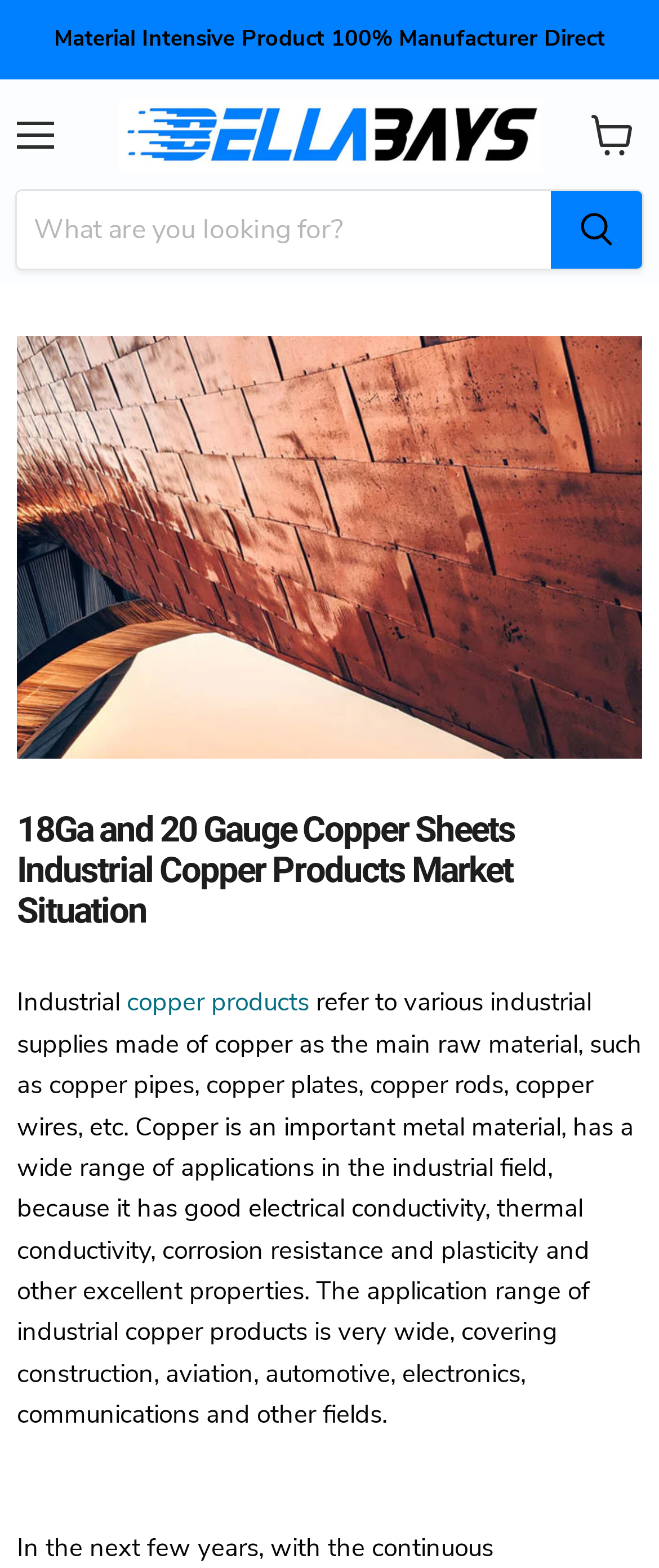Identify the title of the webpage and provide its text content.

18Ga and 20 Gauge Copper Sheets Industrial Copper Products Market Situation